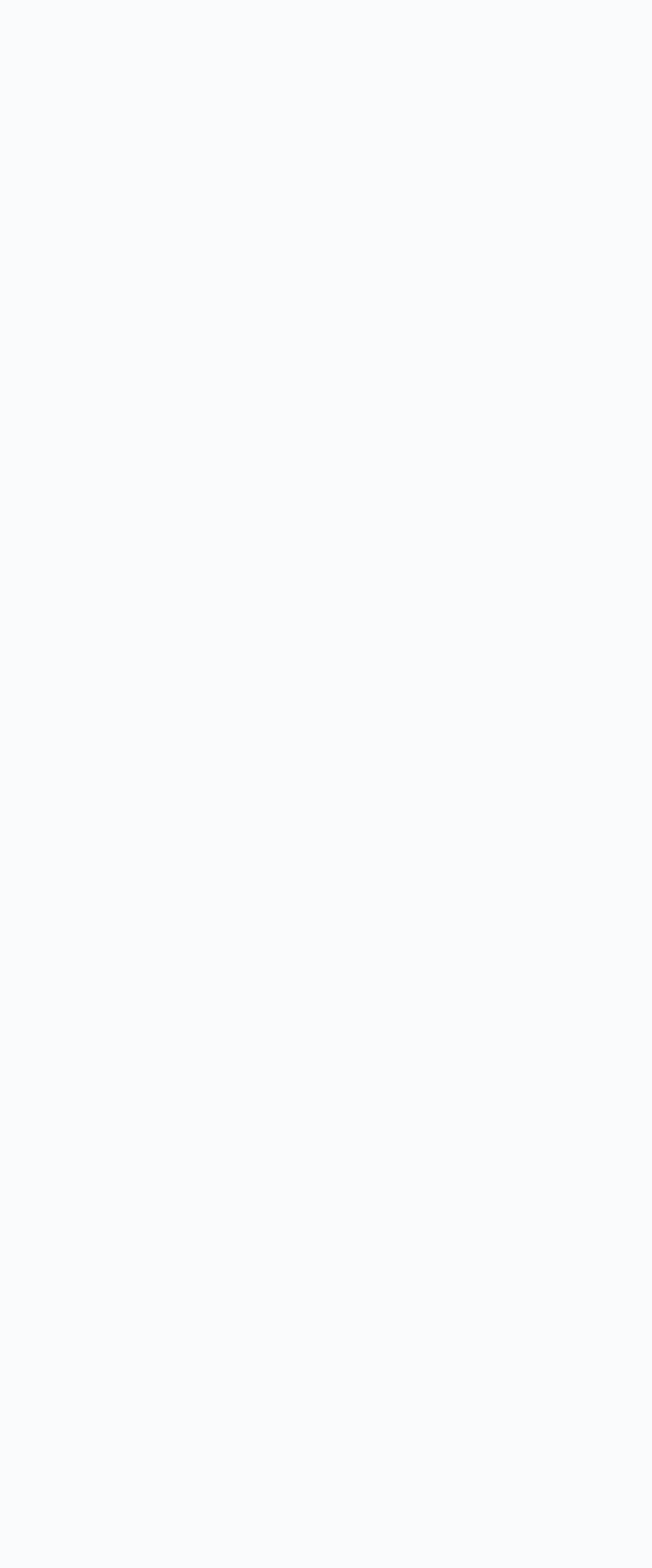Show the bounding box coordinates for the HTML element described as: "Skip to content".

[0.0, 0.0, 0.103, 0.021]